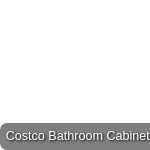What two benefits does the cabinet offer to bathroom setup?
Using the information from the image, give a concise answer in one word or a short phrase.

convenience and elegance